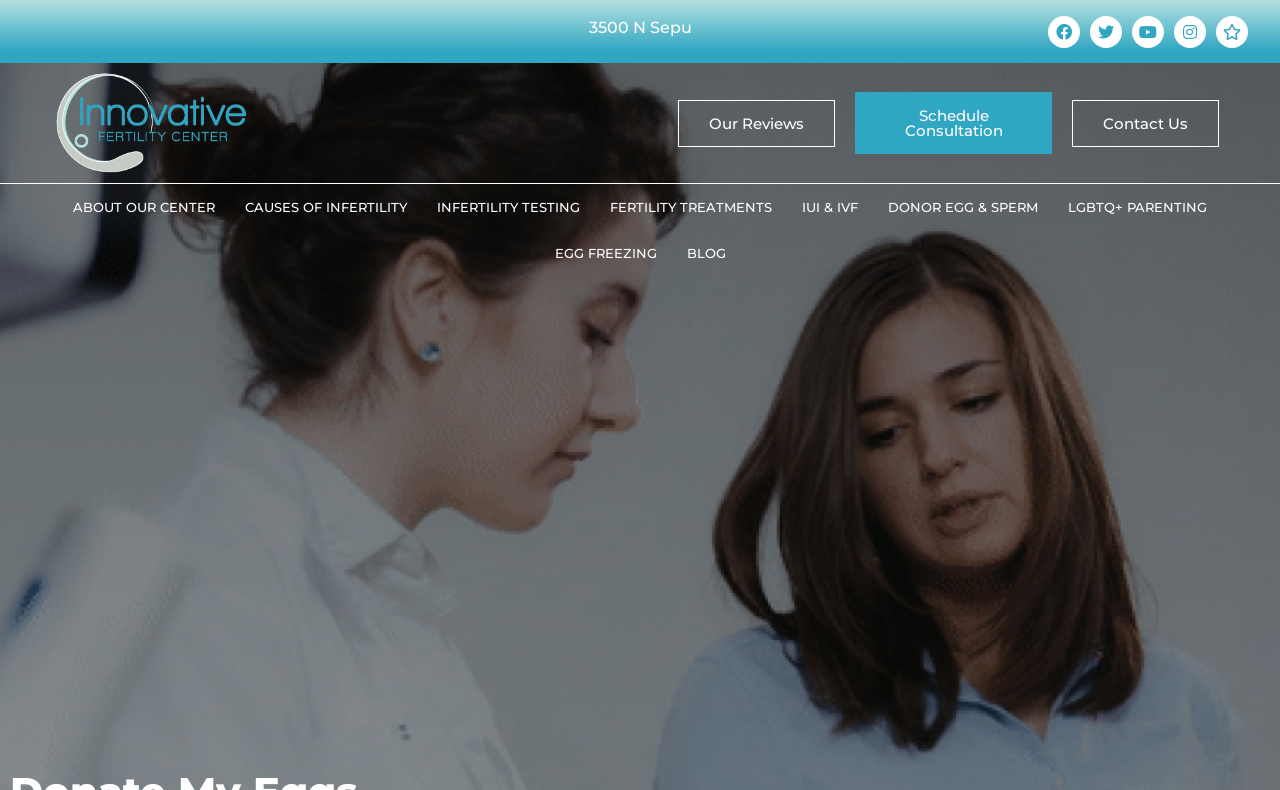Detail the webpage's structure and highlights in your description.

The webpage is about Innovative Fertility Center, specifically focusing on donating eggs. At the top, there is a heading displaying the address "3500 N Sepulveda Blv". 

On the top right, there are five social media links, namely Facebook, Twitter, Youtube, Instagram, and a rating icon, aligned horizontally. 

Below the address, there is a prominent call-to-action section with three buttons: "Our Reviews", "Schedule Consultation", and "Contact Us", arranged horizontally. 

On the left side, there is a navigation menu with eight links: "ABOUT OUR CENTER", "CAUSES OF INFERTILITY", "INFERTILITY TESTING", "FERTILITY TREATMENTS", "IUI & IVF", "DONOR EGG & SPERM", "LGBTQ+ PARENTING", and "EGG FREEZING", stacked vertically. 

Additionally, there is a "BLOG" link located below the "EGG FREEZING" link.